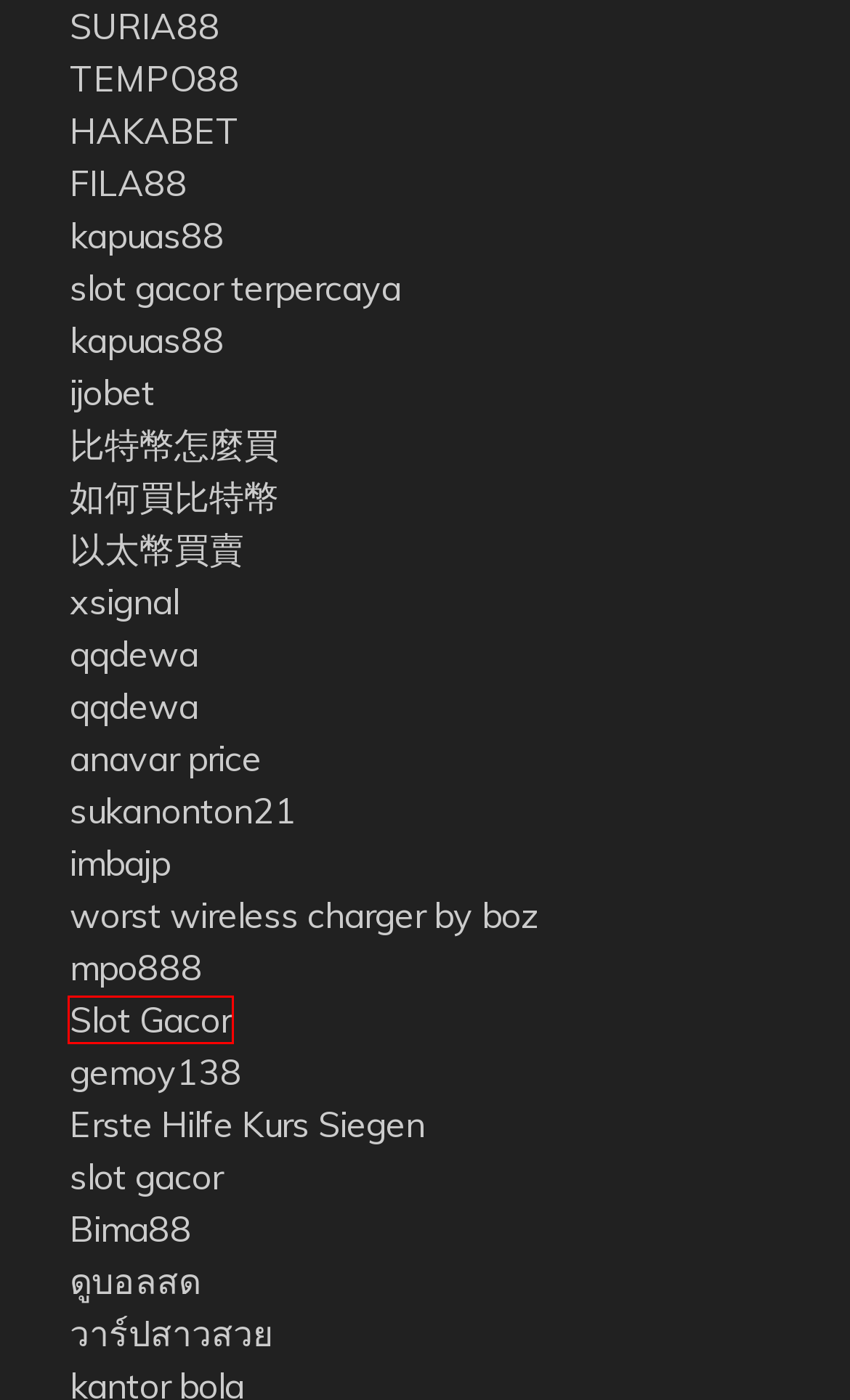You are looking at a webpage screenshot with a red bounding box around an element. Pick the description that best matches the new webpage after interacting with the element in the red bounding box. The possible descriptions are:
A. IJOBET Situs Slot Layanan Terbaik Pasti Gacor Deposit Dana
B. Erste Hilfe Kurs in Siegen für den Führerschein - AID Life
C. My Website
D. imbajp: Situs dengan Link Alternatif Resmi imbajp
E. NYTSTND | Multi Device Charging Station | Wireless Charger
F. Buy Anavar 10mg - Steroids Outlet
G. TROPIS4D - Situs Togel Online Terpercaya TROPIS4D Resmi
H. Api88 : Situs Judi Online Slot Gacor Terbaru Hari Ini

G